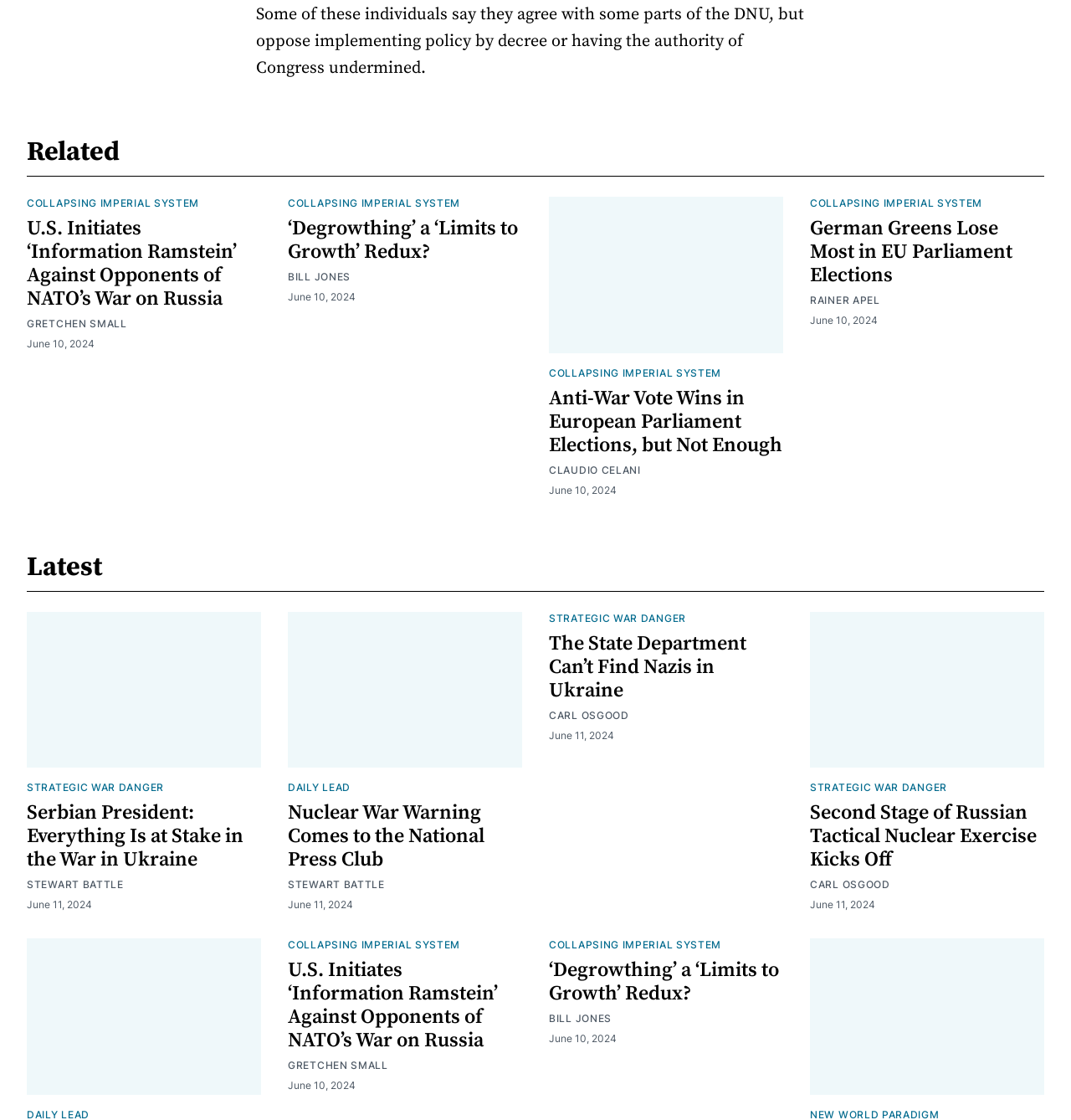Locate the bounding box coordinates of the UI element described by: "Bill Jones". The bounding box coordinates should consist of four float numbers between 0 and 1, i.e., [left, top, right, bottom].

[0.269, 0.241, 0.327, 0.253]